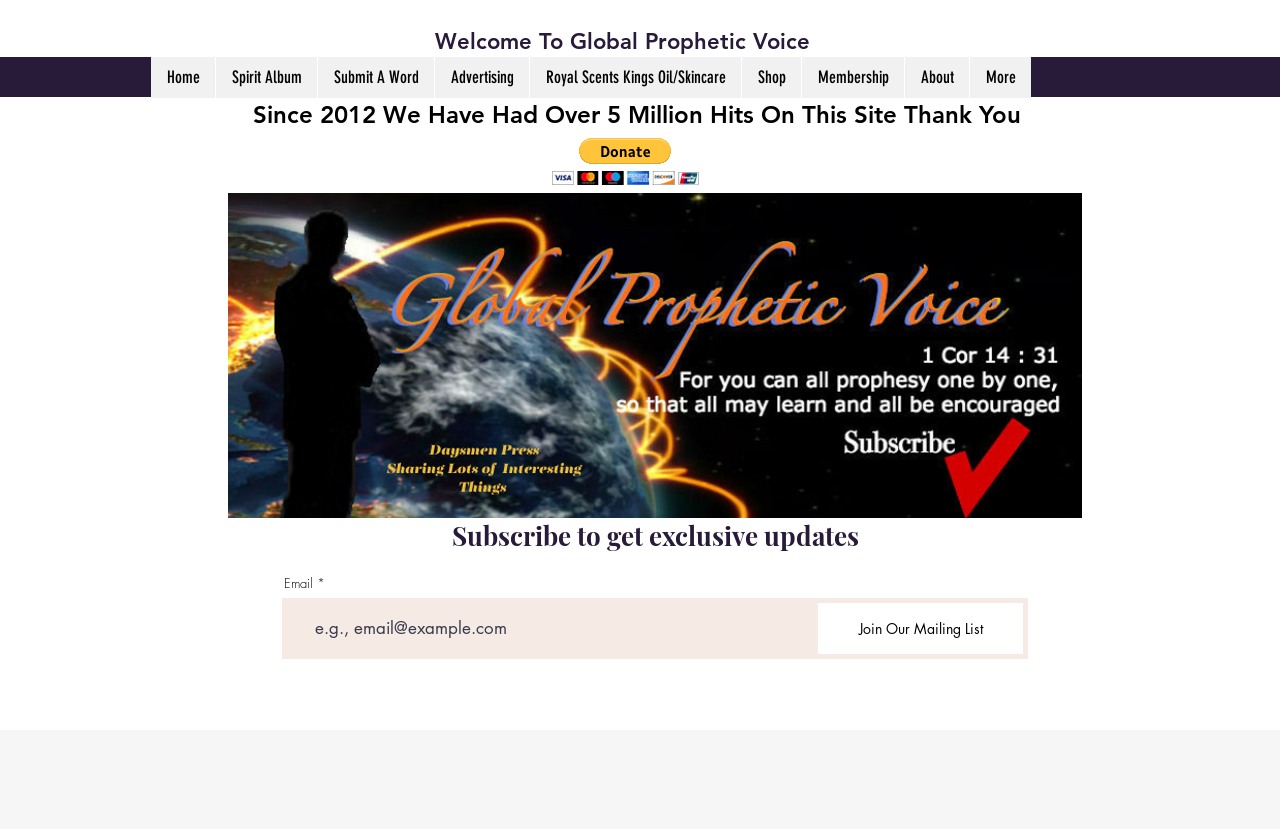Determine the coordinates of the bounding box that should be clicked to complete the instruction: "Click on the 'Welcome To Global Prophetic Voice' link". The coordinates should be represented by four float numbers between 0 and 1: [left, top, right, bottom].

[0.34, 0.034, 0.638, 0.066]